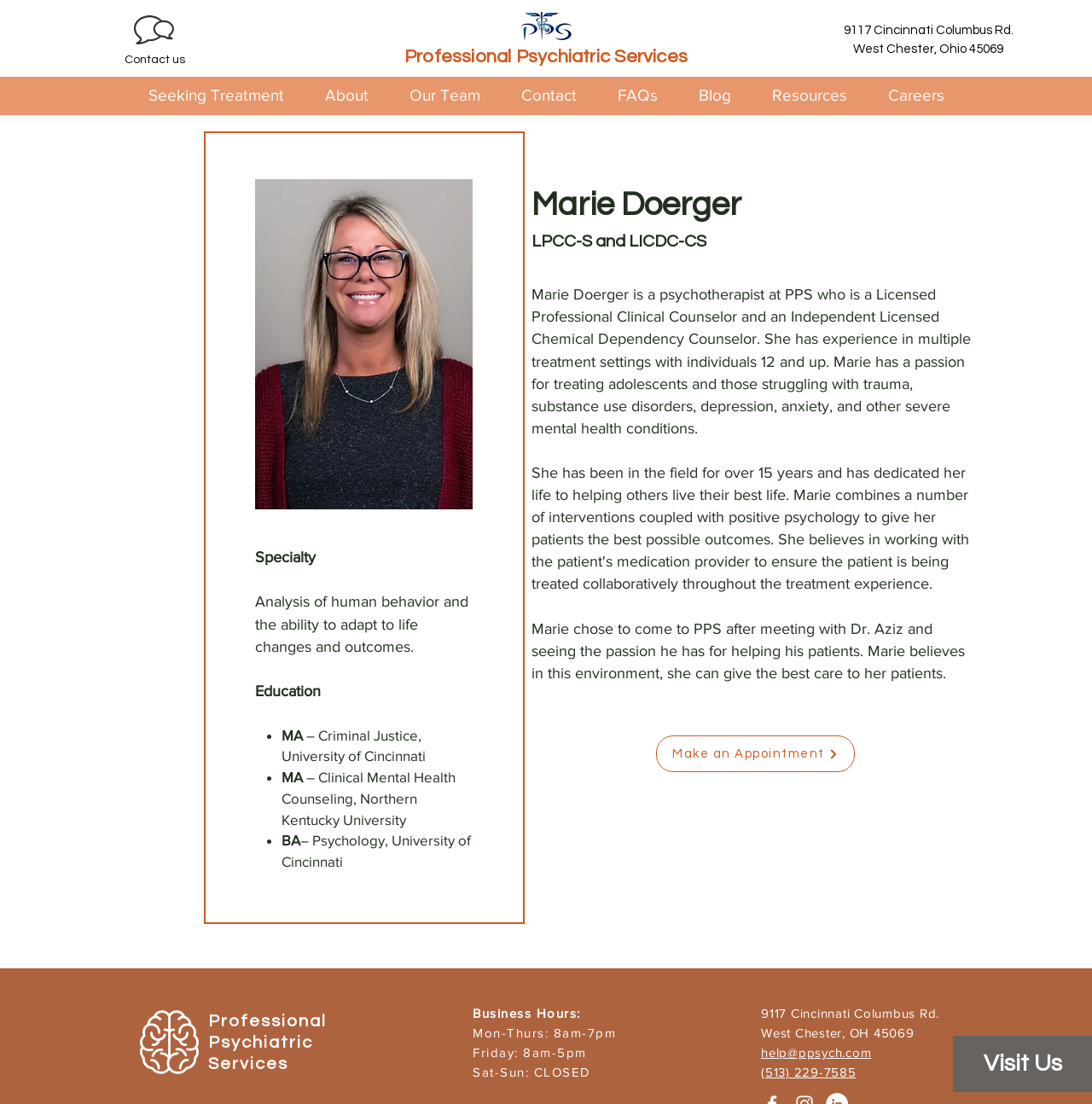Please specify the bounding box coordinates of the region to click in order to perform the following instruction: "Send an email to help@ppsych.com".

[0.697, 0.947, 0.798, 0.96]